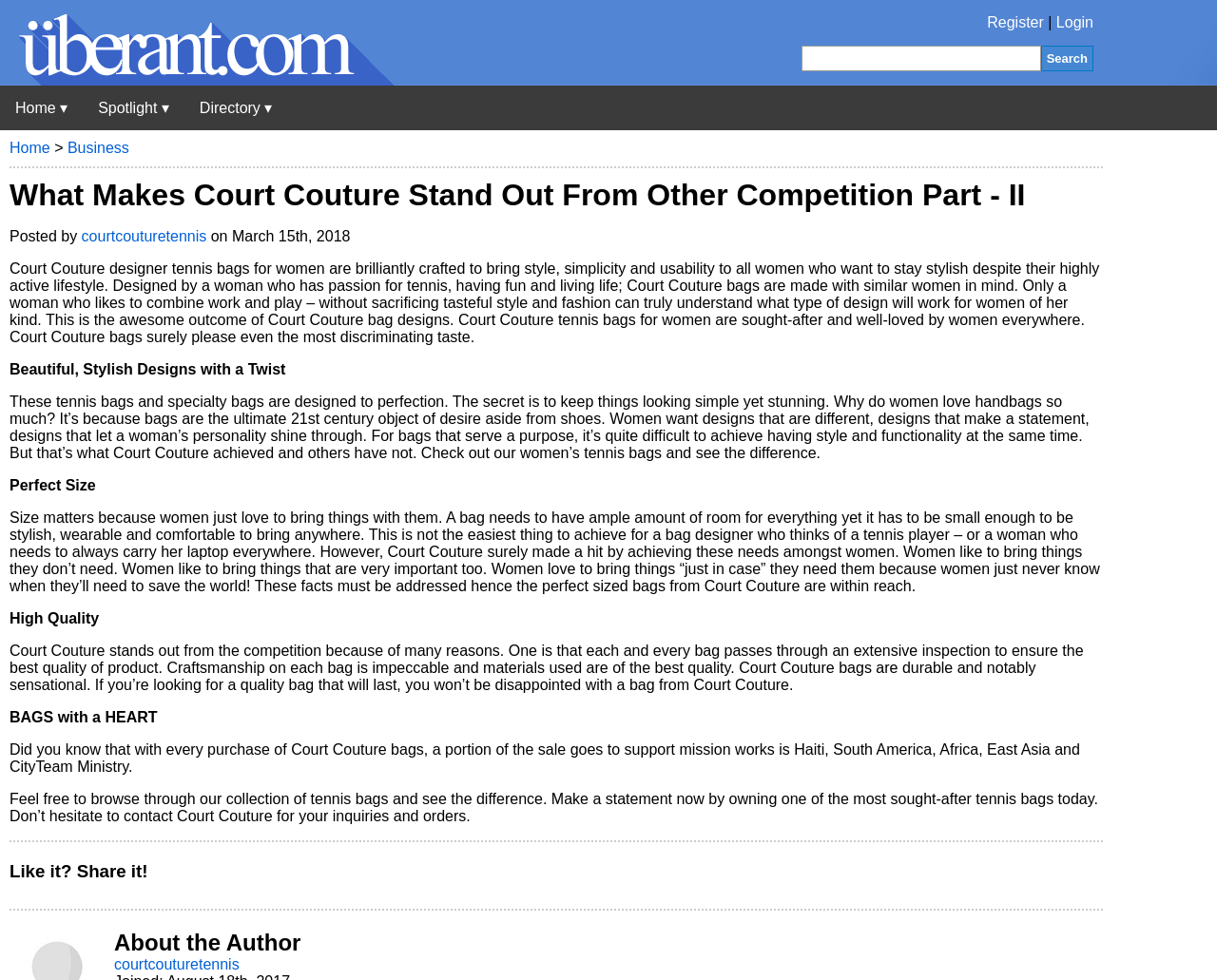Determine the bounding box coordinates for the region that must be clicked to execute the following instruction: "Go to the home page".

[0.0, 0.087, 0.068, 0.133]